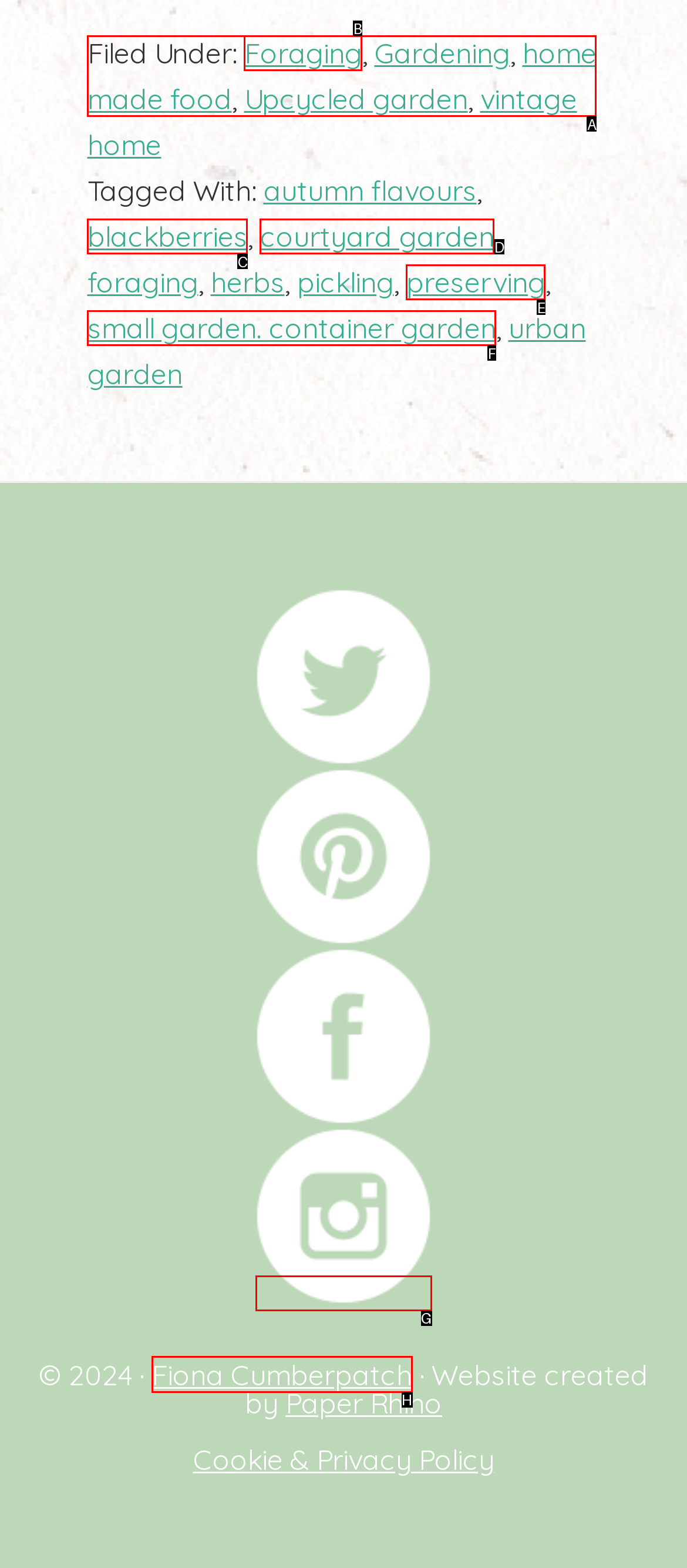Tell me the letter of the UI element I should click to accomplish the task: read Instapundit based on the choices provided in the screenshot.

None